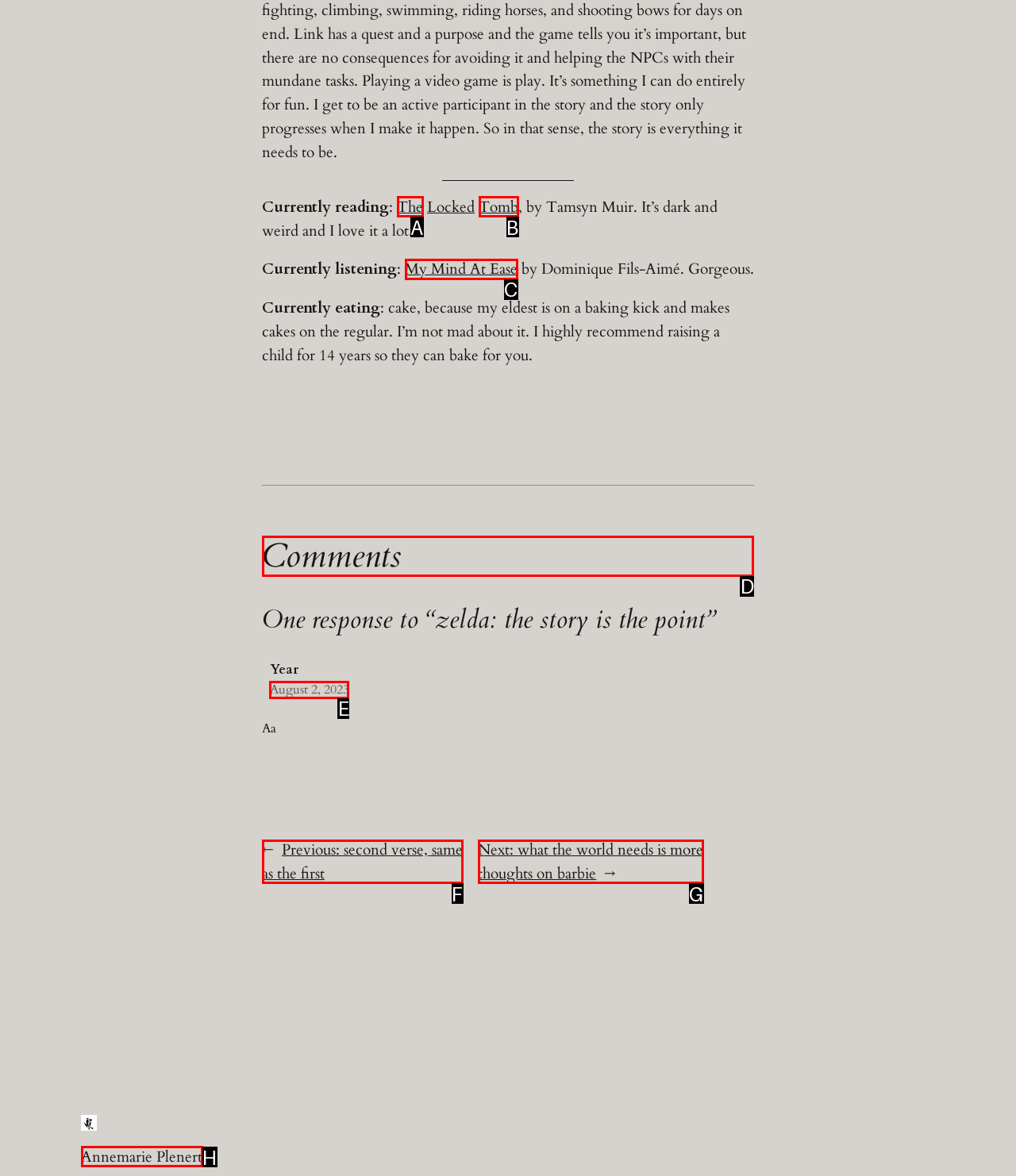Choose the HTML element that needs to be clicked for the given task: View the comments section Respond by giving the letter of the chosen option.

D